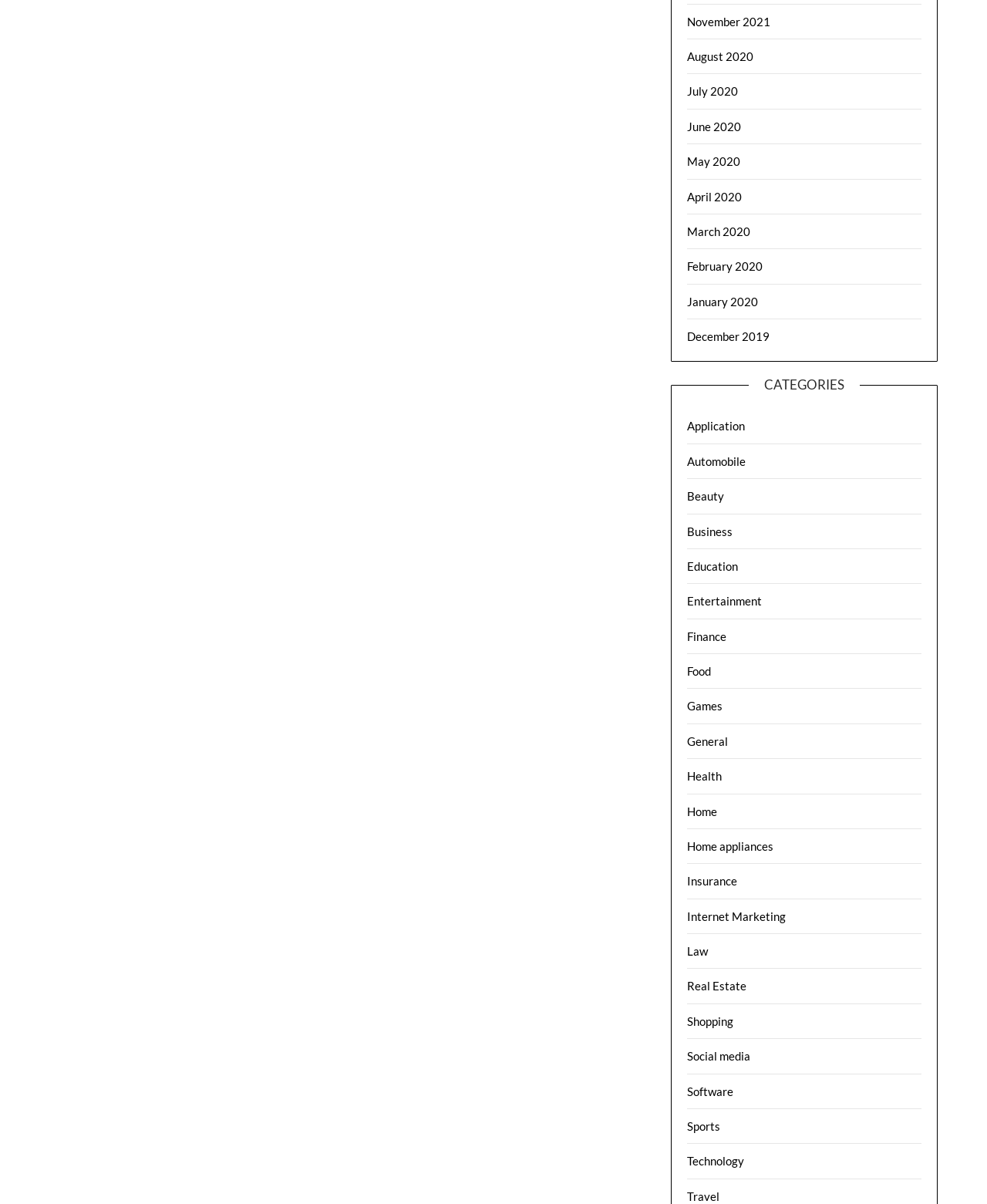Find the bounding box coordinates of the clickable area required to complete the following action: "Explore Entertainment".

[0.696, 0.493, 0.772, 0.505]